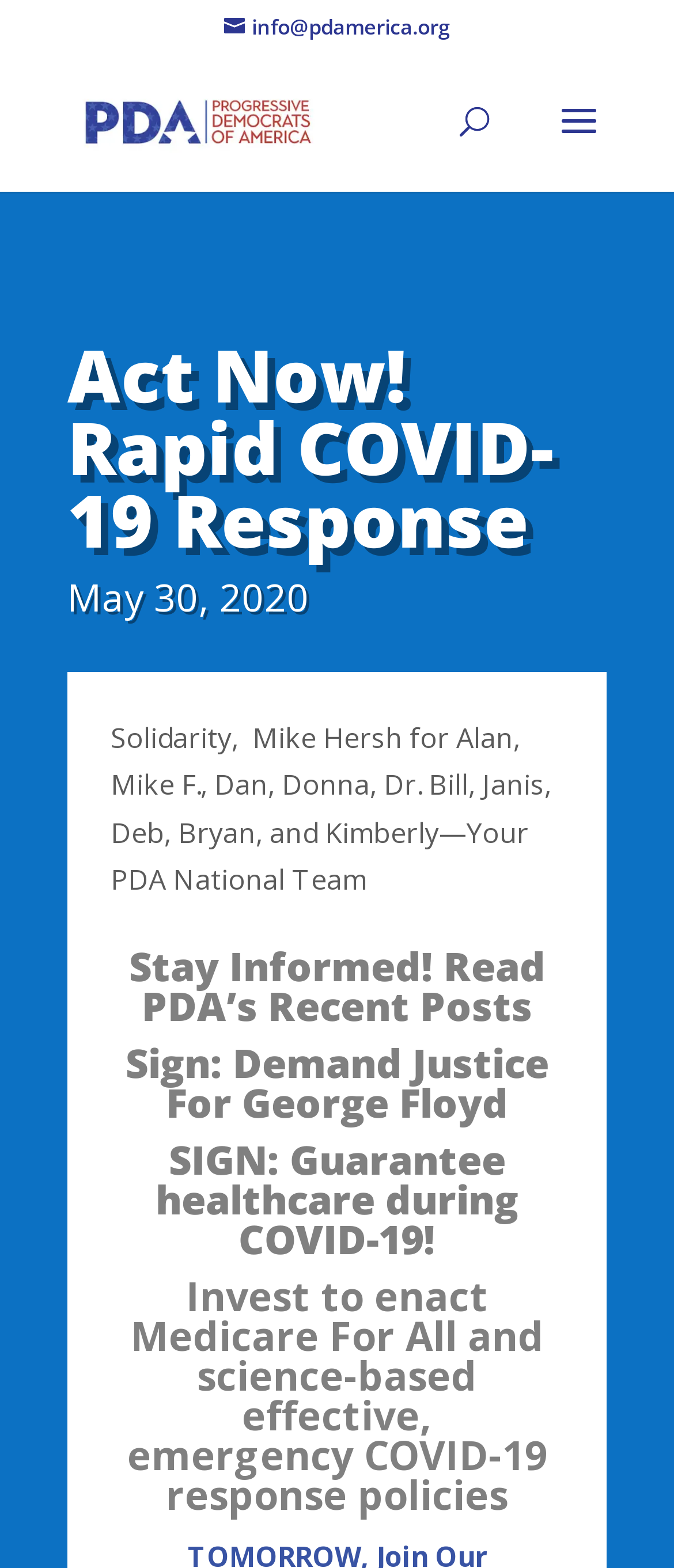How many links are on this webpage?
Answer the question with a single word or phrase derived from the image.

7